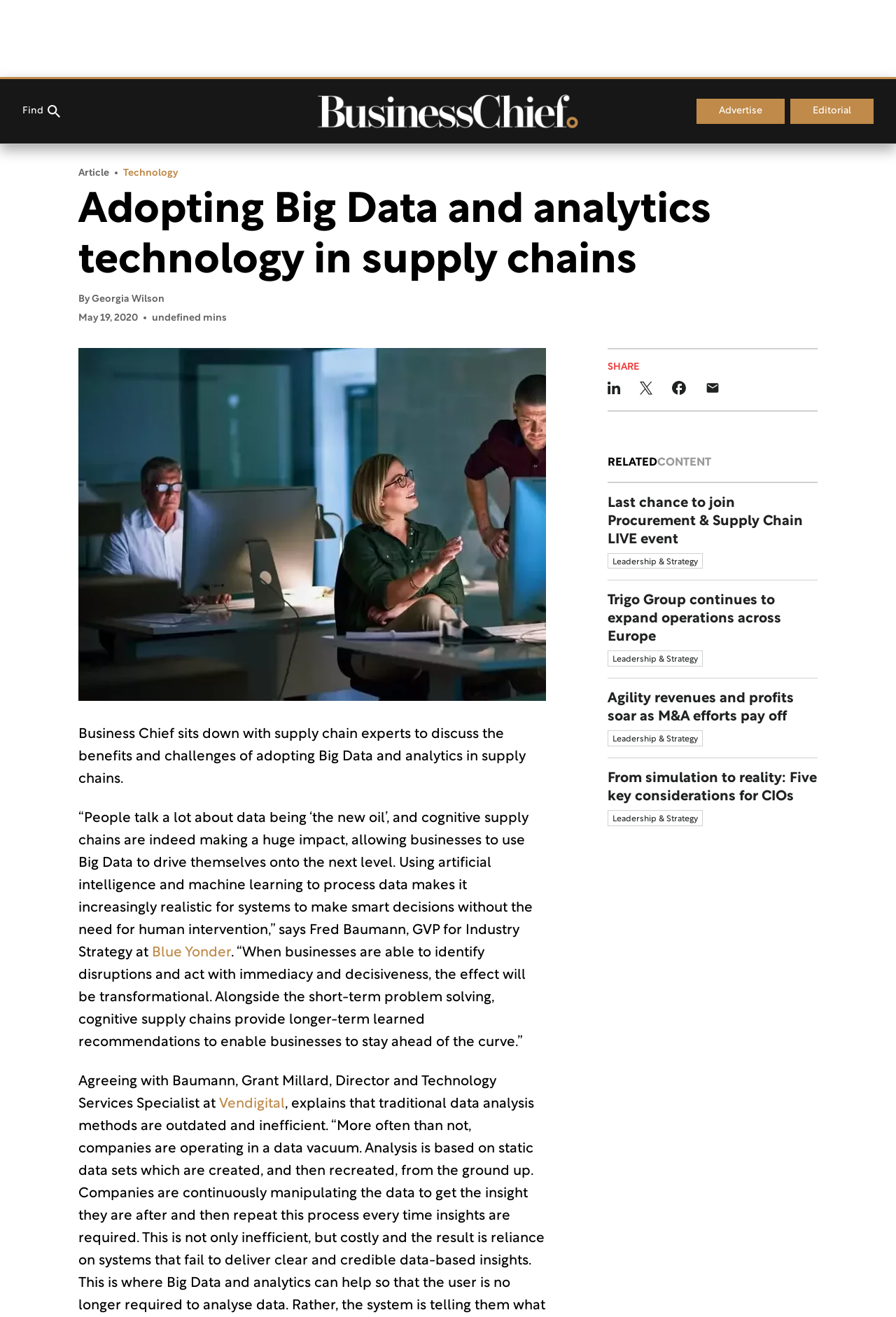Pinpoint the bounding box coordinates of the clickable area needed to execute the instruction: "Share the article on LinkedIn". The coordinates should be specified as four float numbers between 0 and 1, i.e., [left, top, right, bottom].

[0.678, 0.286, 0.692, 0.303]